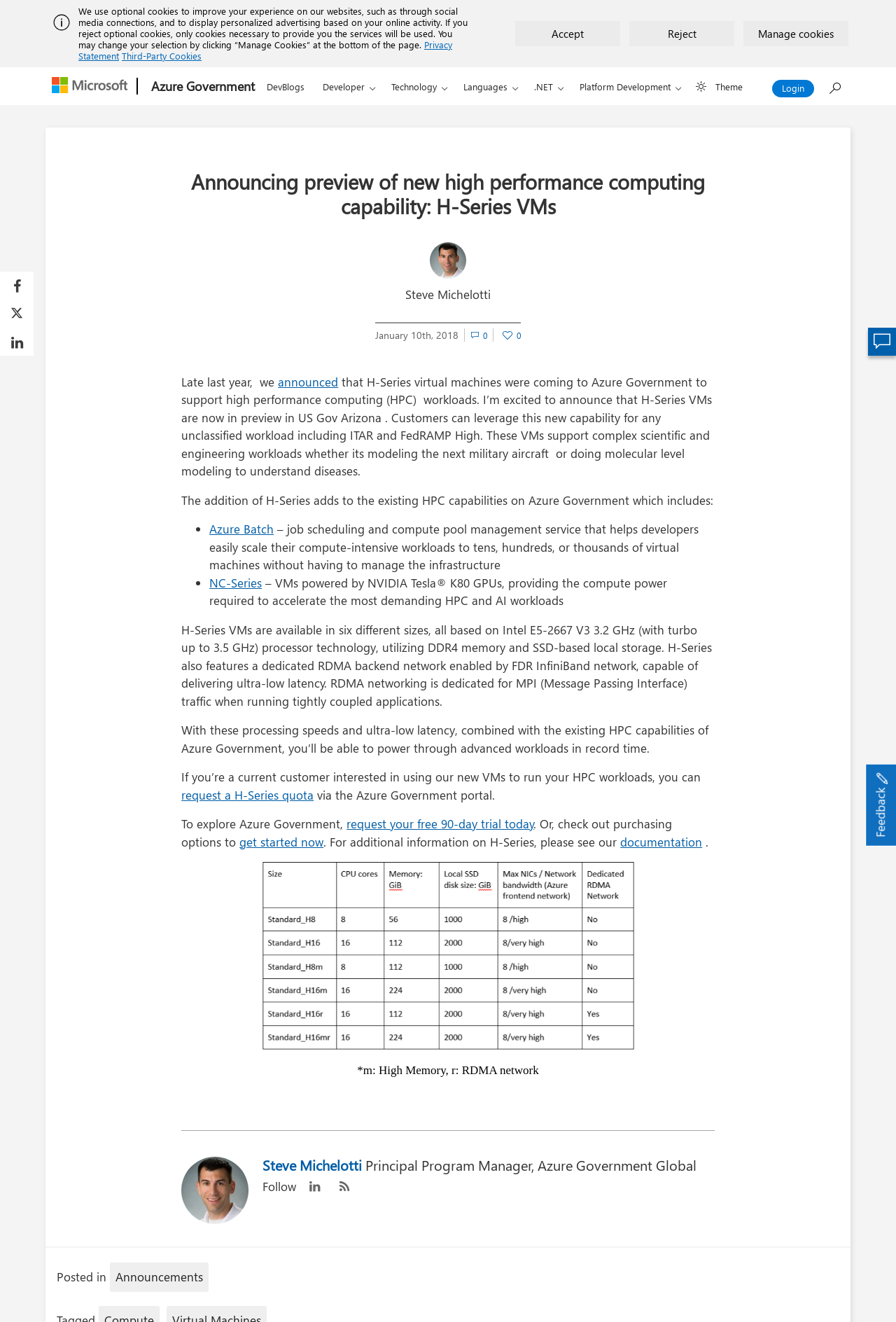Extract the top-level heading from the webpage and provide its text.

Announcing preview of new high performance computing capability: H-Series VMs